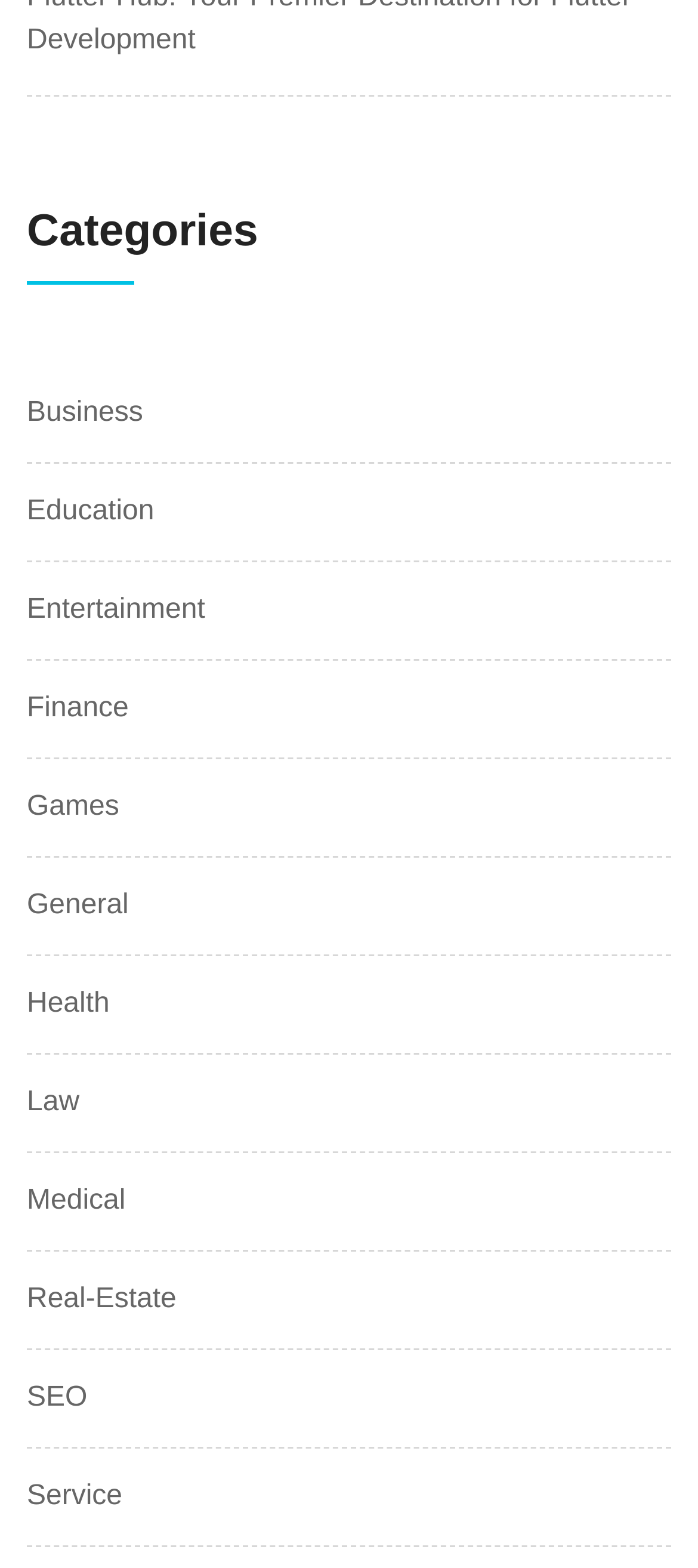Can you determine the bounding box coordinates of the area that needs to be clicked to fulfill the following instruction: "Explore Games category"?

[0.038, 0.501, 0.171, 0.528]